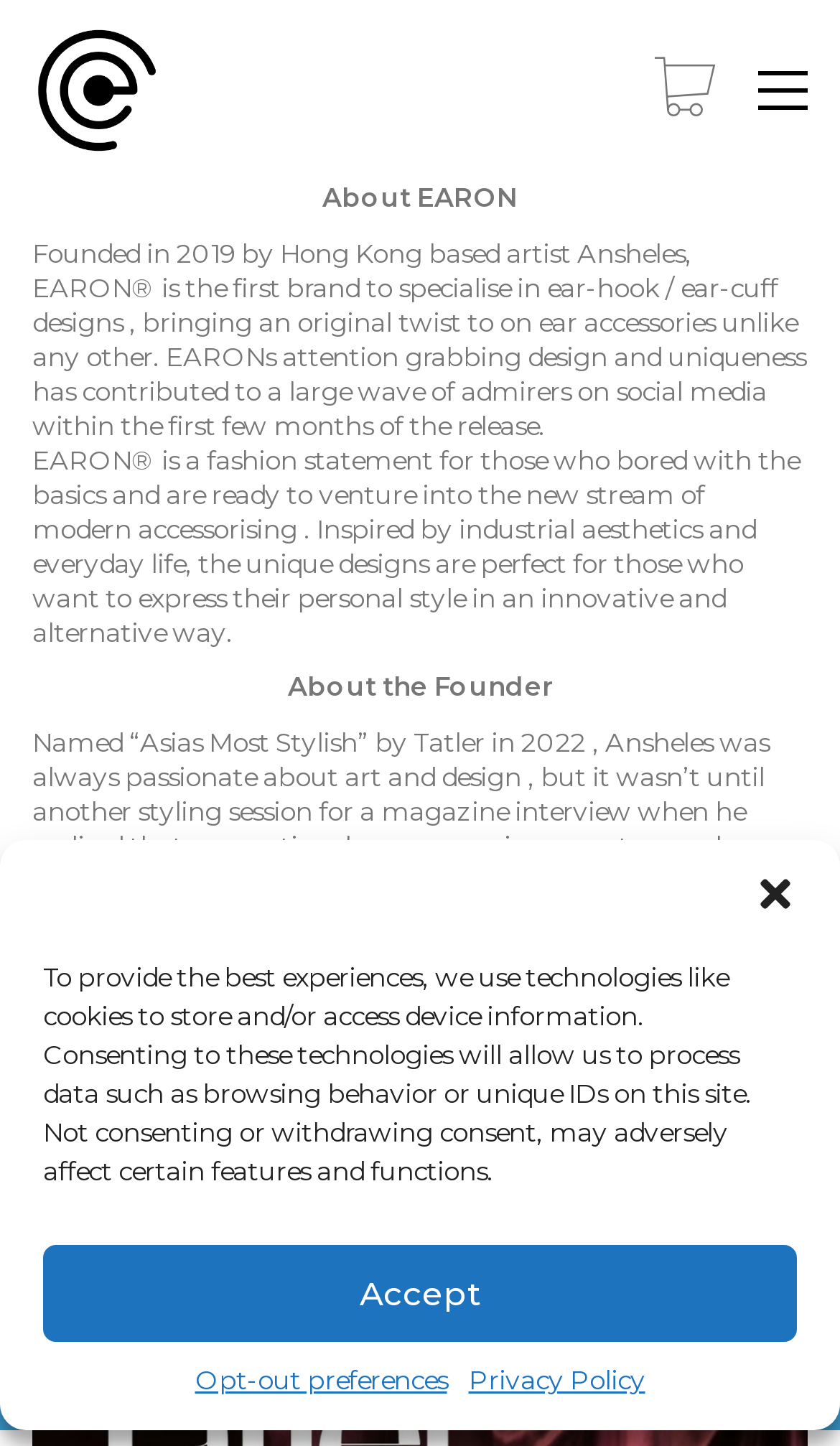What is the minimum purchase amount for free worldwide shipping?
Please provide a comprehensive answer to the question based on the webpage screenshot.

The webpage displays a static text 'Free worldwide shipping for purchase over 100USD' which clearly states the minimum purchase amount required for free worldwide shipping.